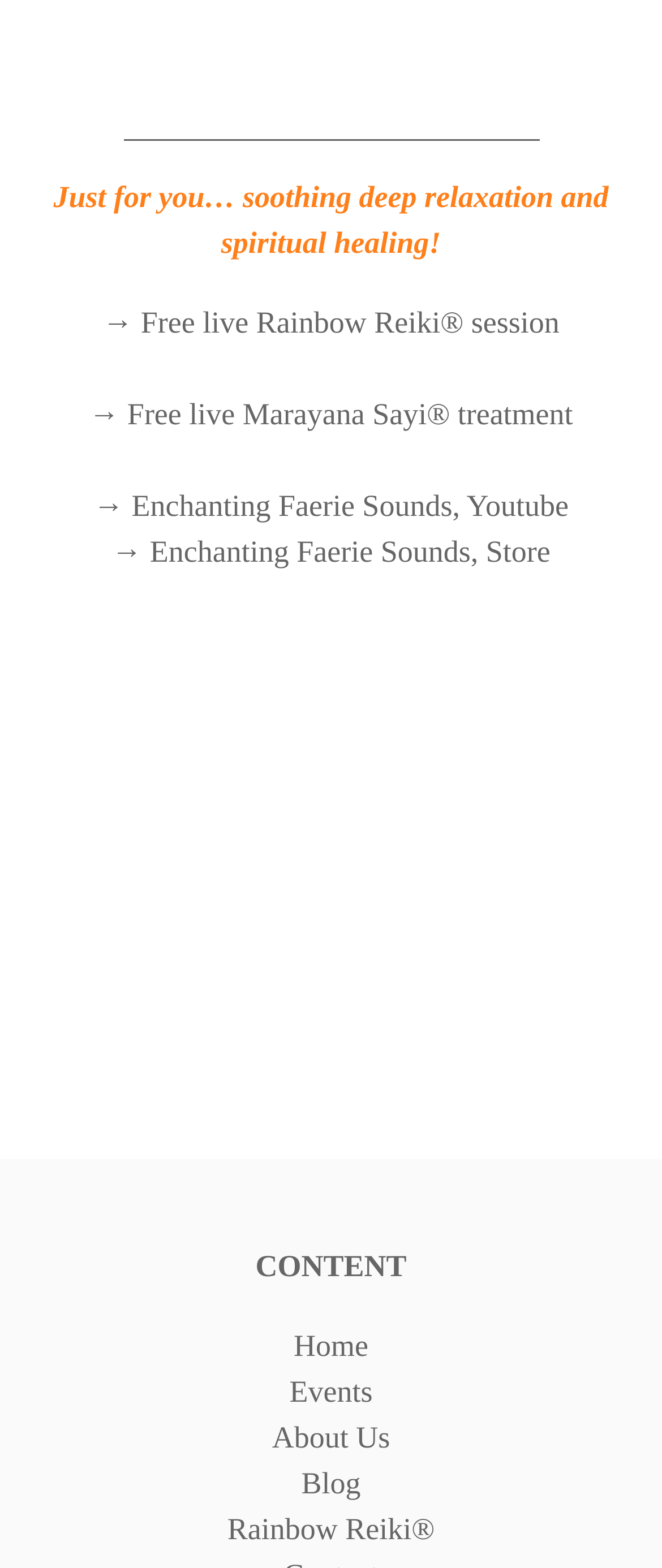Determine the bounding box coordinates of the section I need to click to execute the following instruction: "Learn about Rainbow Reiki". Provide the coordinates as four float numbers between 0 and 1, i.e., [left, top, right, bottom].

[0.343, 0.964, 0.657, 0.986]